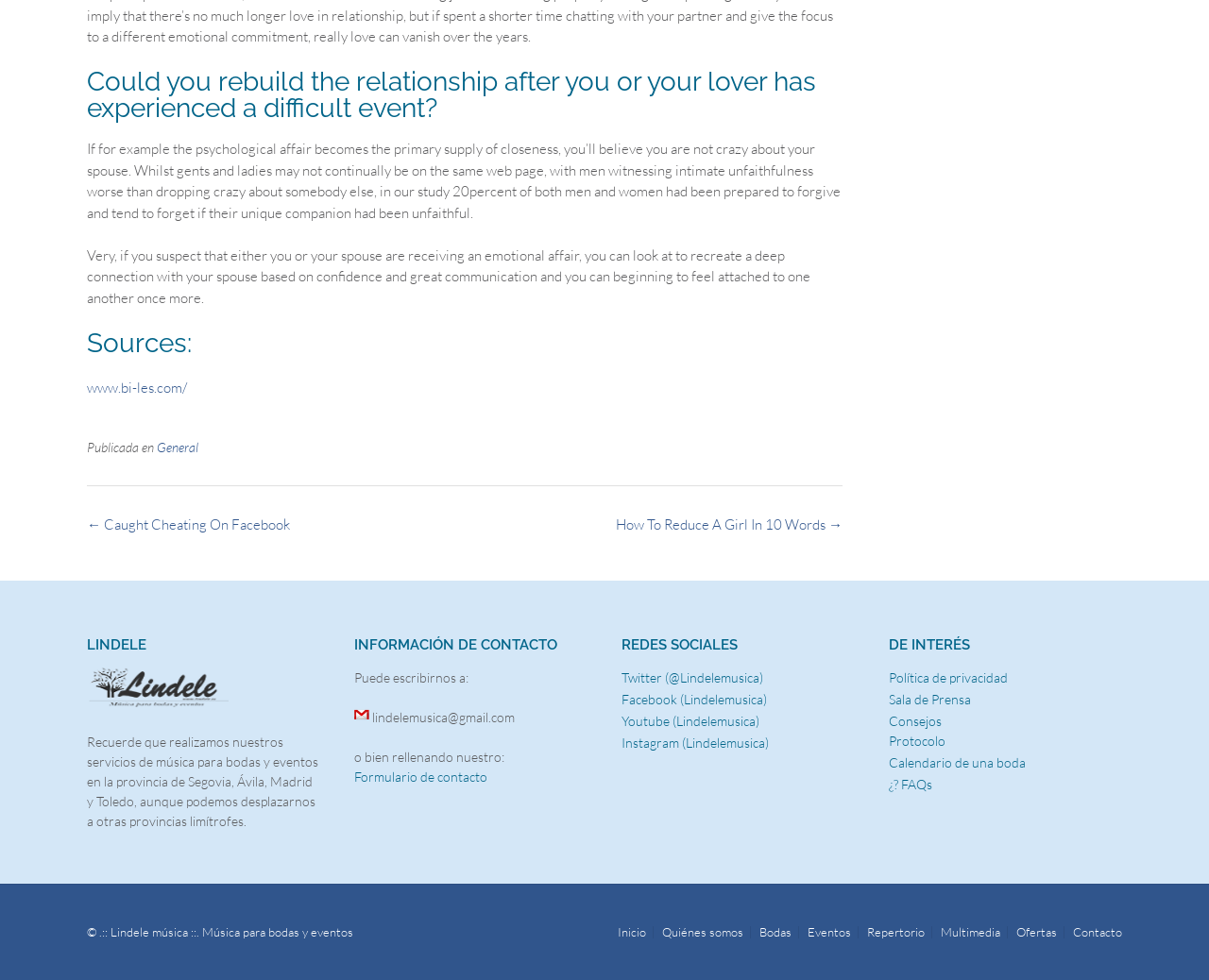Please identify the bounding box coordinates for the region that you need to click to follow this instruction: "Go to the 'Inicio' page".

[0.505, 0.945, 0.54, 0.957]